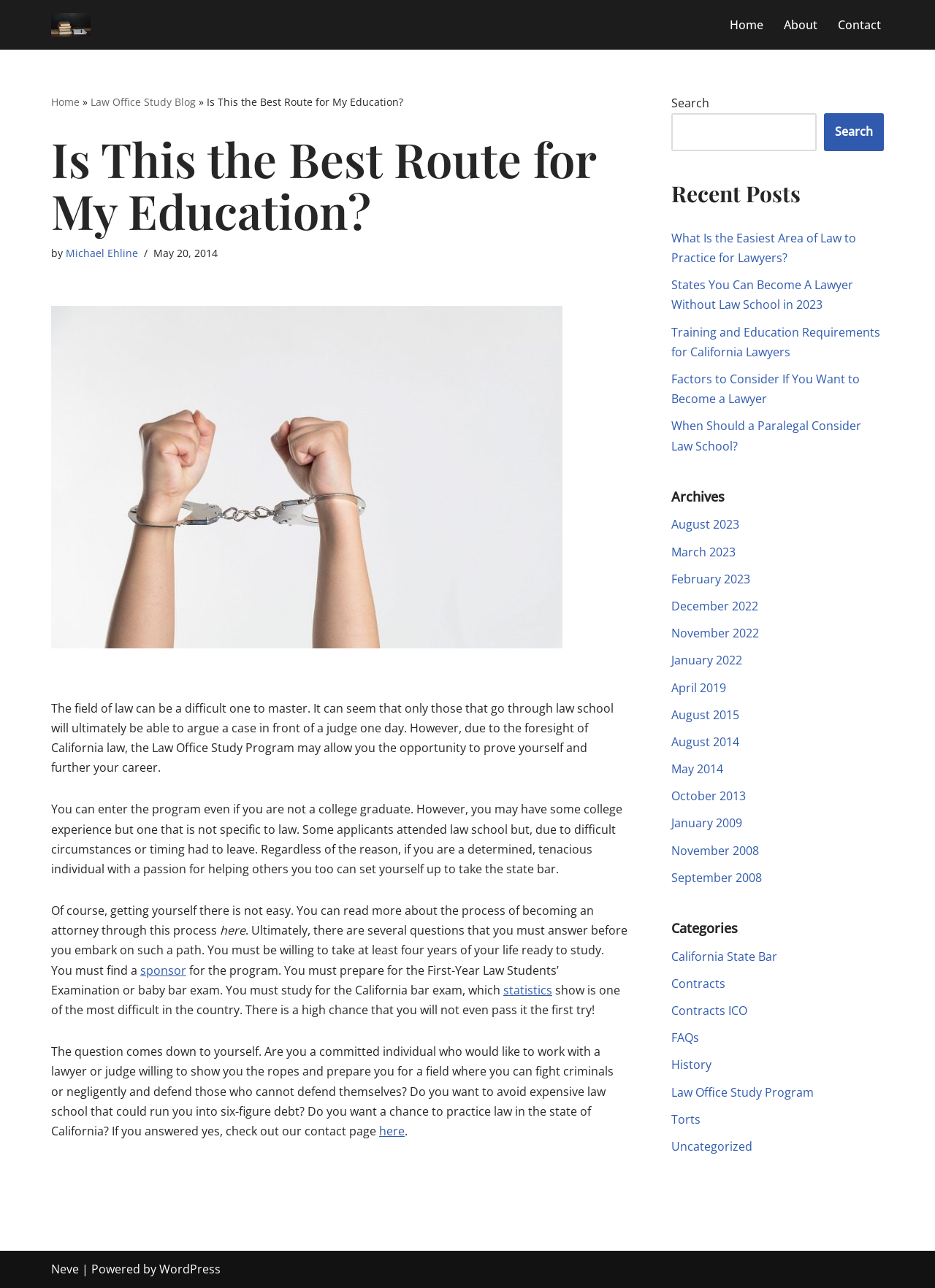Provide the bounding box coordinates of the HTML element this sentence describes: "Skip to content". The bounding box coordinates consist of four float numbers between 0 and 1, i.e., [left, top, right, bottom].

[0.0, 0.018, 0.023, 0.029]